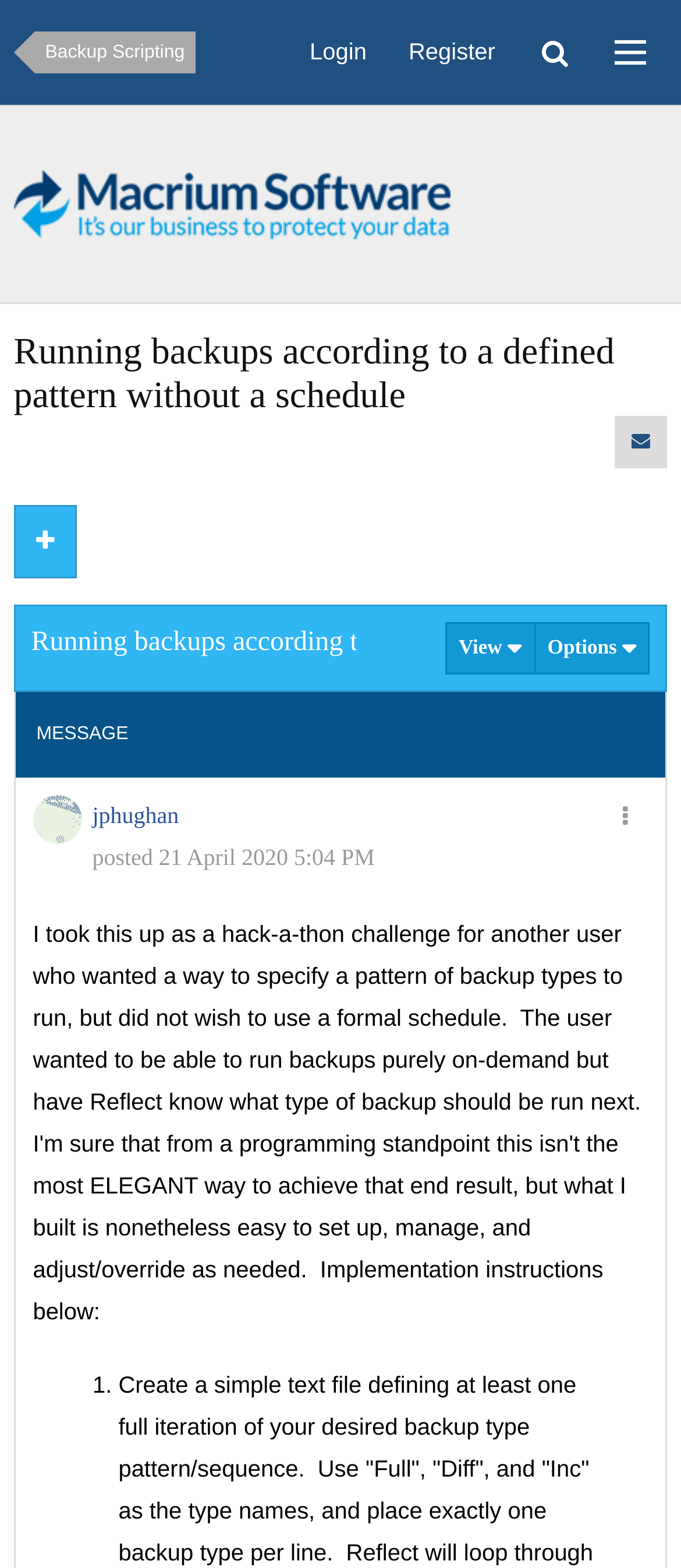What is the username of the user who posted a message?
Offer a detailed and exhaustive answer to the question.

I looked at the message posted by a user and found the username 'jphughan' next to the user's avatar image.